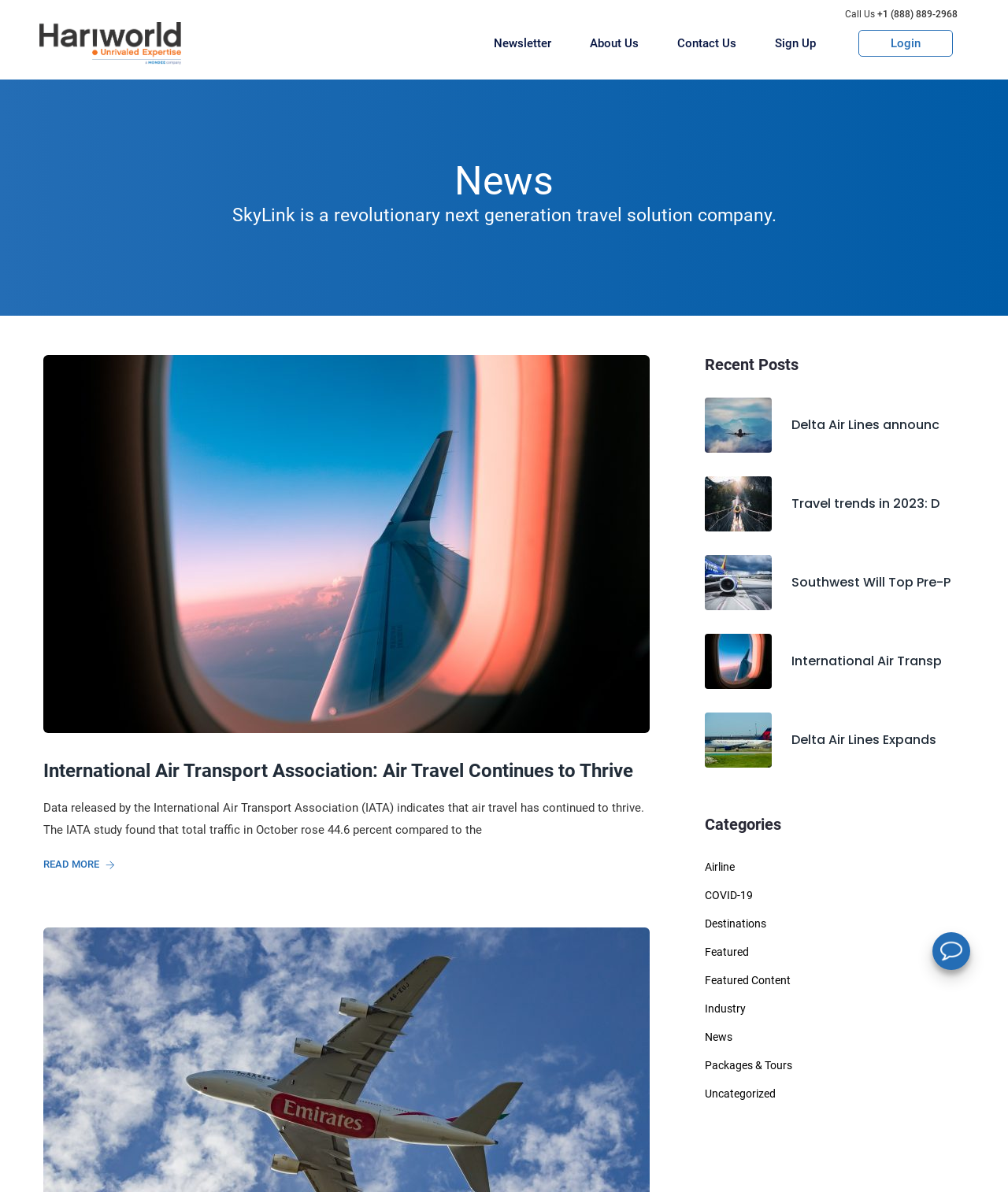What is the phone number to call?
Look at the image and answer the question with a single word or phrase.

+1 (888) 889-2968